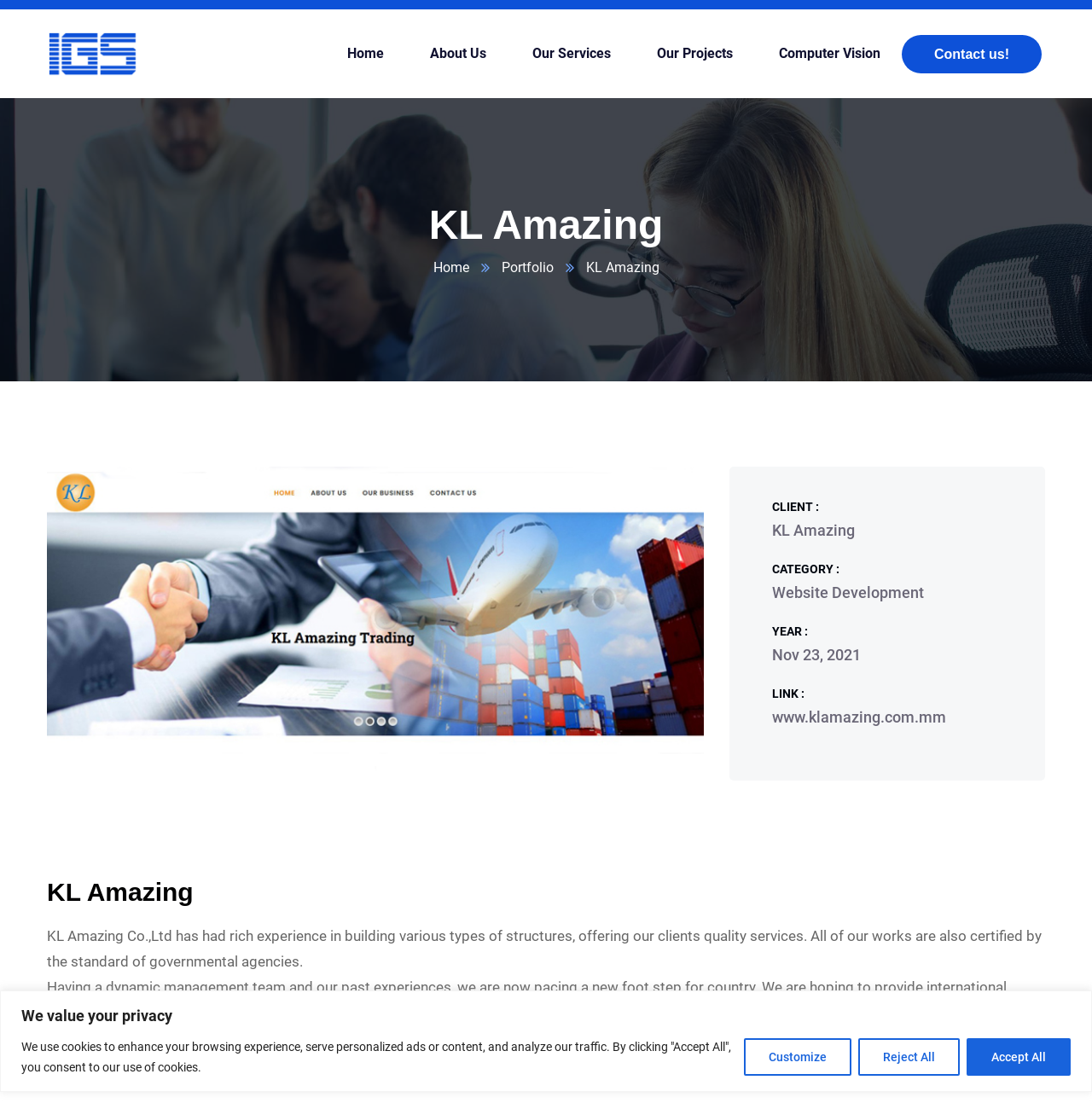What is the company name?
Please provide a comprehensive answer based on the contents of the image.

The company name is obtained from the heading element 'KL Amazing' which appears multiple times on the webpage, indicating that it is the main company name.